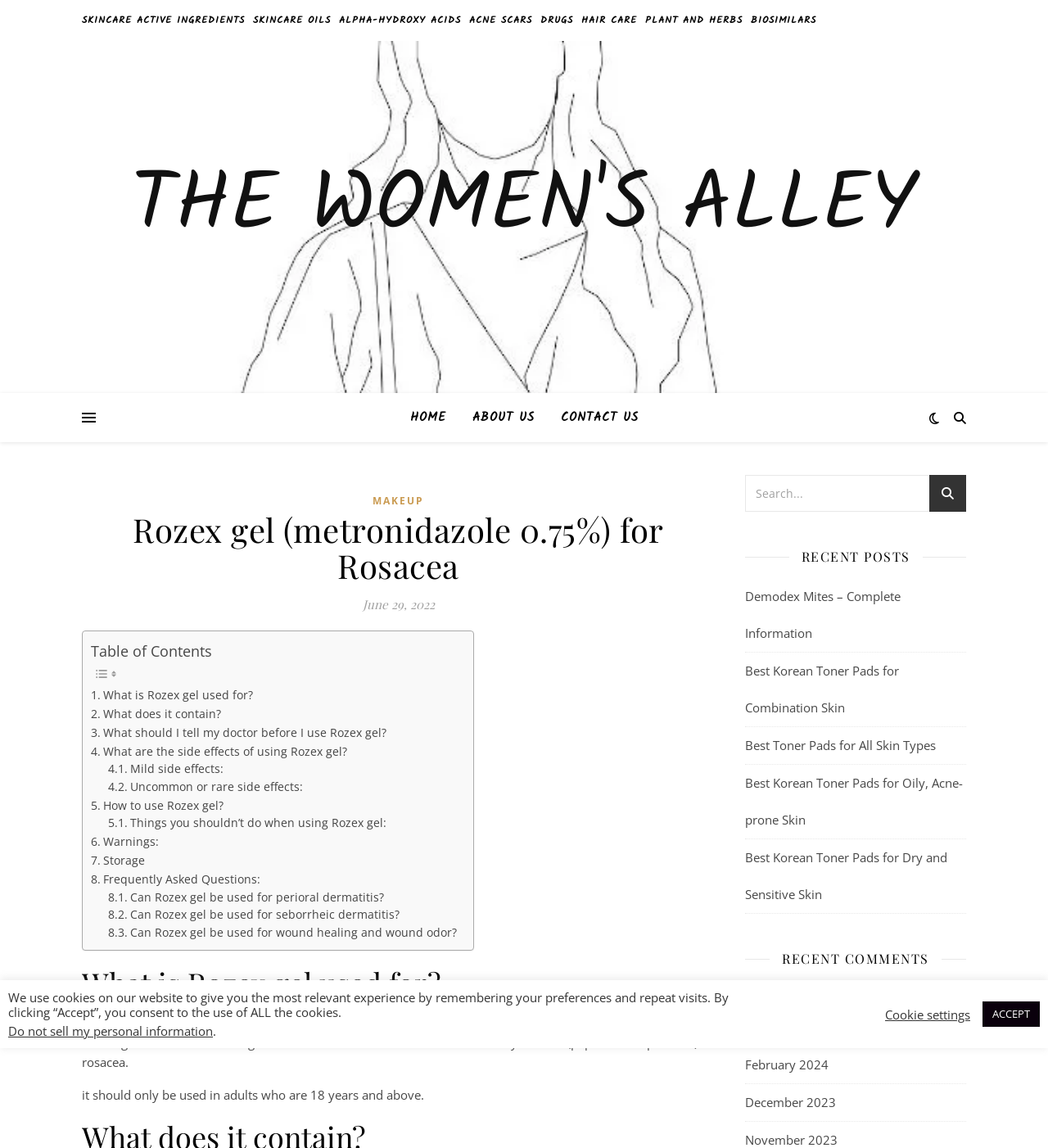Find the bounding box coordinates of the clickable area required to complete the following action: "Read about Rozex gel used for".

[0.078, 0.839, 0.682, 0.873]